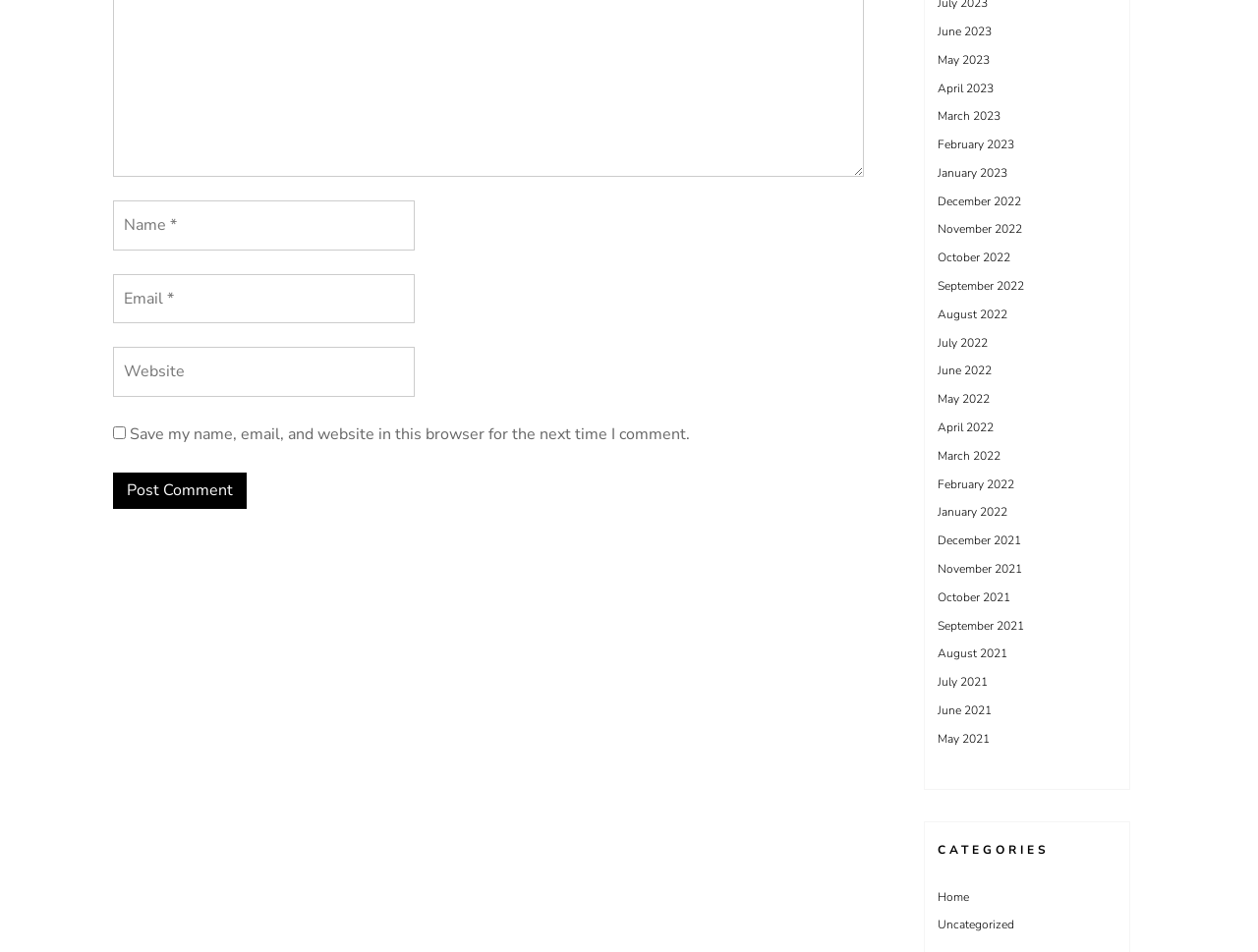Identify the bounding box coordinates for the element that needs to be clicked to fulfill this instruction: "Go to the home page". Provide the coordinates in the format of four float numbers between 0 and 1: [left, top, right, bottom].

[0.745, 0.934, 0.77, 0.95]